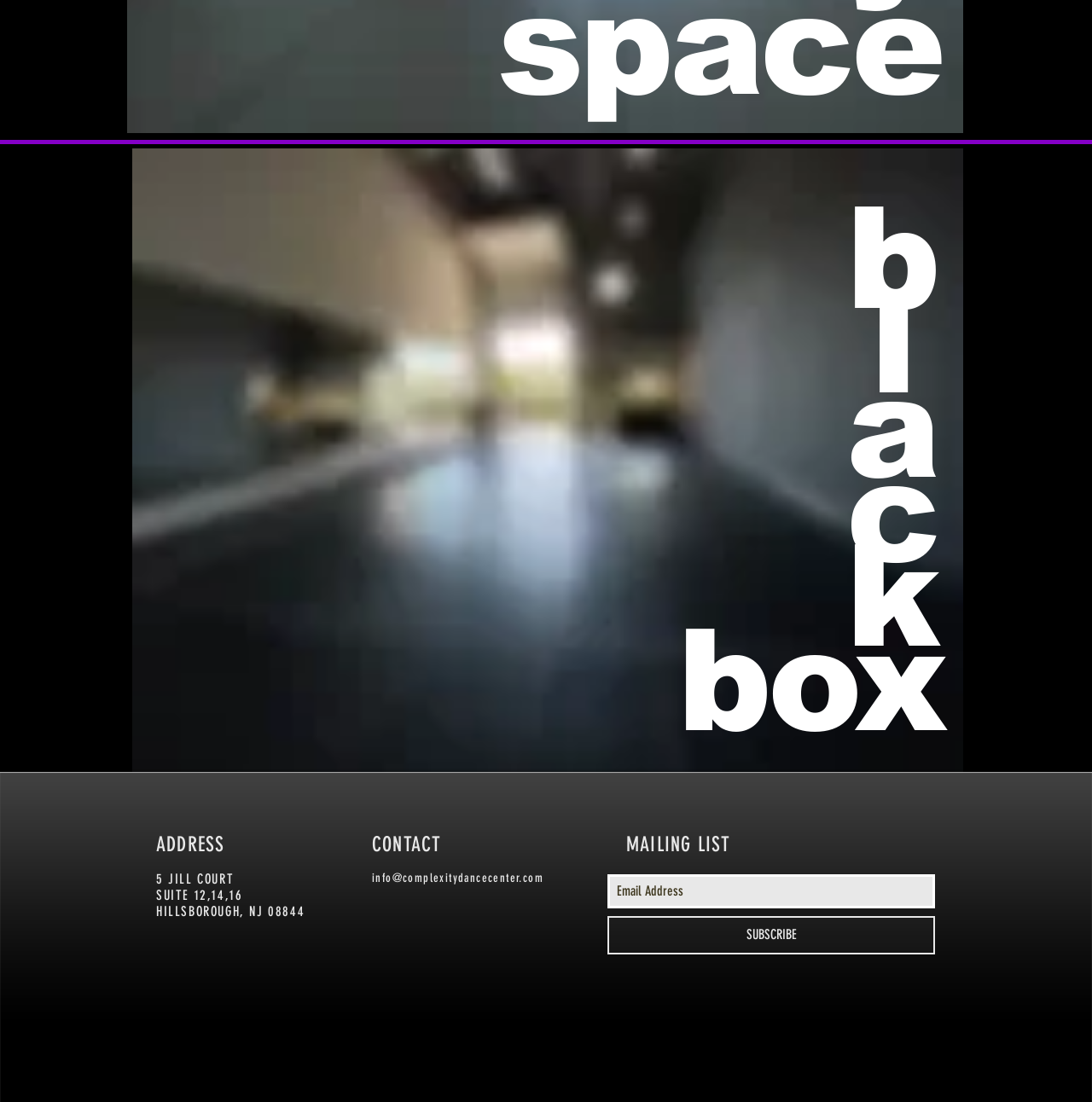What is the contact email address?
Make sure to answer the question with a detailed and comprehensive explanation.

In the 'CONTACT' section, I found a link element with the email address 'info@complexitydancecenter.com'. This is likely the contact email address for the dance center.